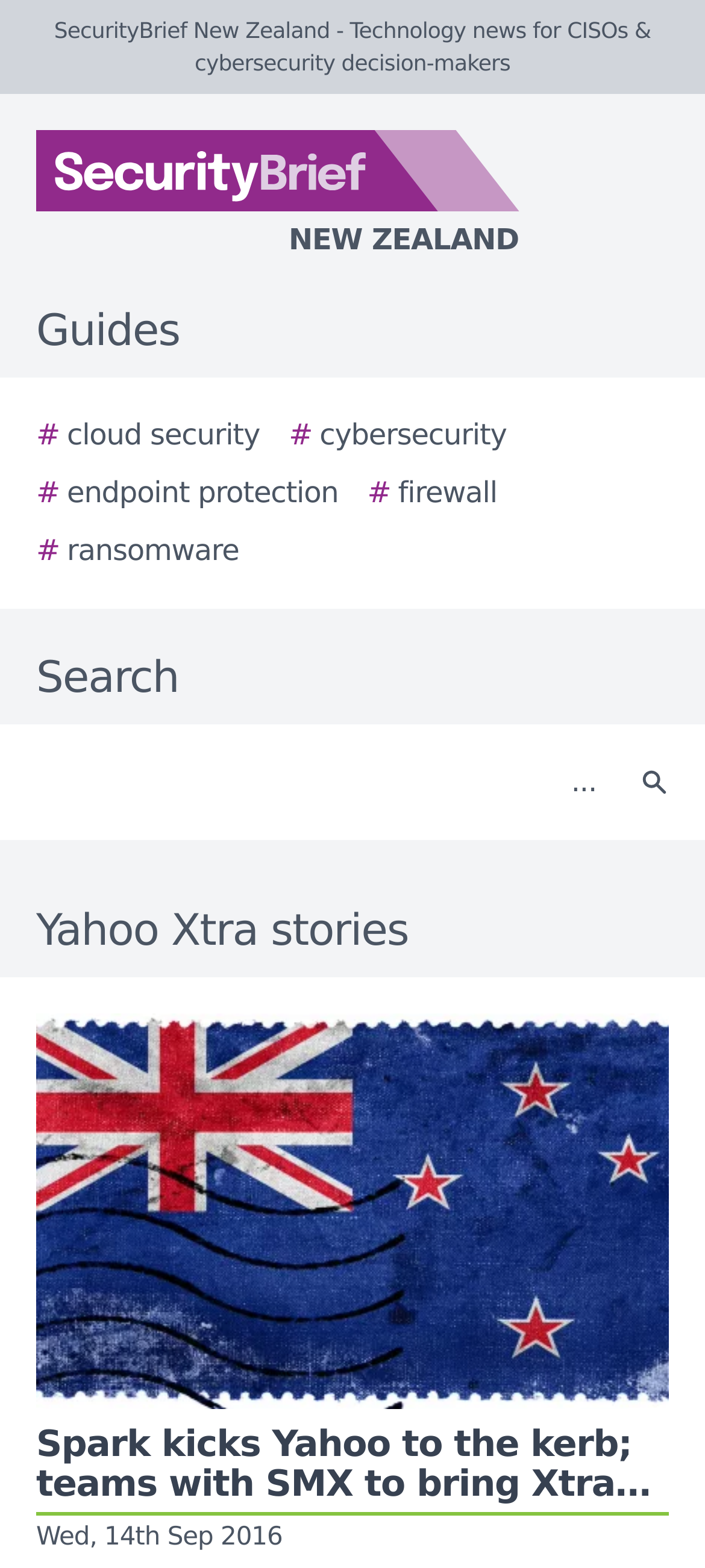Please identify the bounding box coordinates of the clickable area that will fulfill the following instruction: "Visit the nunit homepage". The coordinates should be in the format of four float numbers between 0 and 1, i.e., [left, top, right, bottom].

None